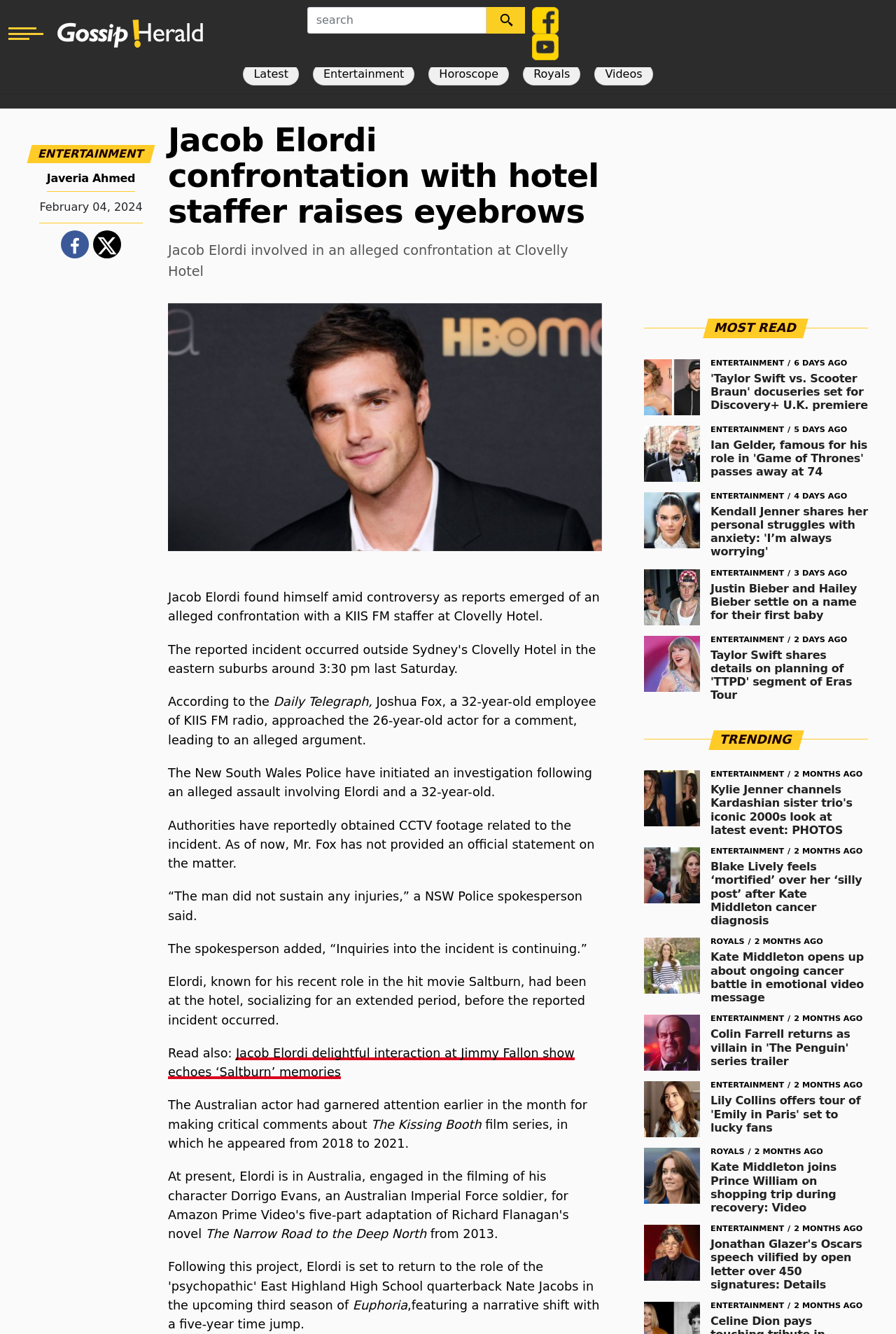Determine the bounding box coordinates of the section to be clicked to follow the instruction: "Visit Gossip Herald". The coordinates should be given as four float numbers between 0 and 1, formatted as [left, top, right, bottom].

[0.064, 0.02, 0.227, 0.03]